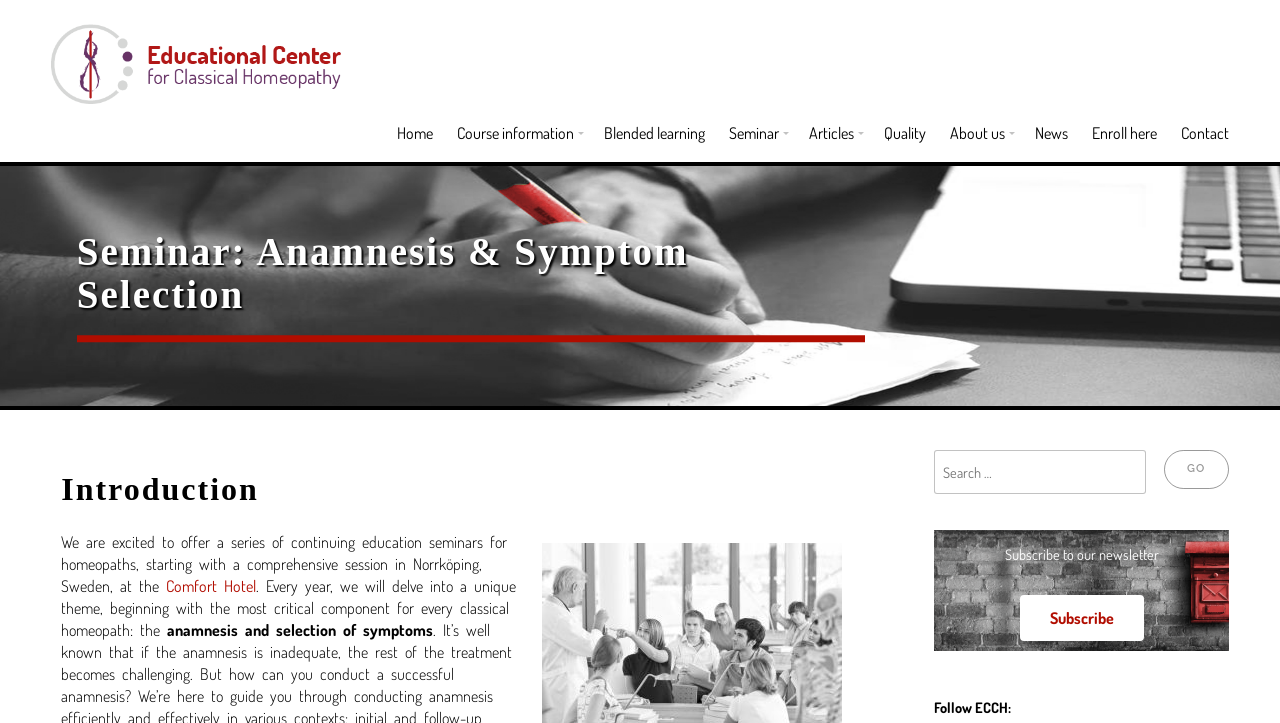What is the topic of the seminar mentioned on the webpage?
Please provide a comprehensive answer based on the details in the screenshot.

The topic of the seminar is mentioned in the heading 'Seminar: Anamnesis & Symptom Selection' and also in the text 'anamnesis and selection of symptoms' which is part of the introduction to the seminar.